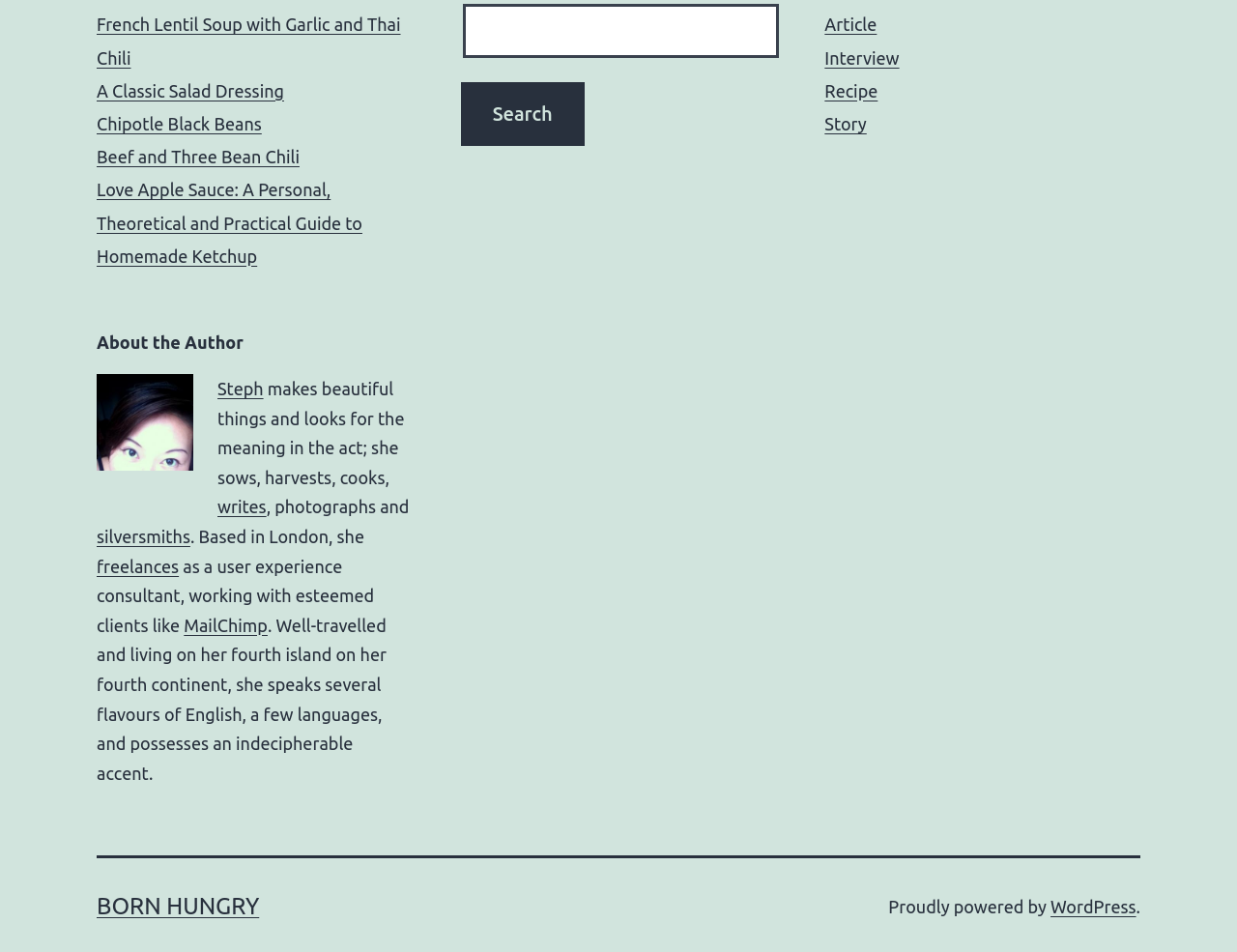Using the description: "A Classic Salad Dressing", identify the bounding box of the corresponding UI element in the screenshot.

[0.078, 0.085, 0.23, 0.105]